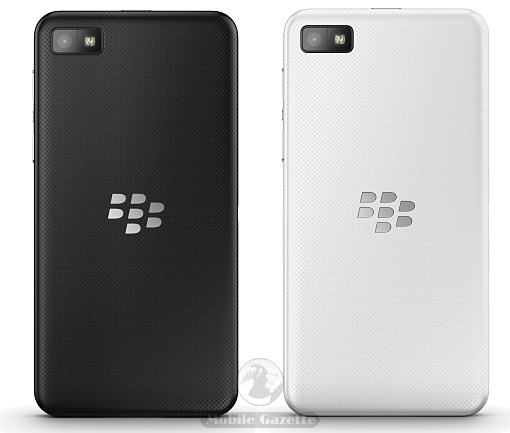What is the purpose of the textured finish on the rear view?
Answer the question with as much detail as possible.

According to the caption, the textured finish on the rear view of the BlackBerry Z10 serves two purposes: it provides aesthetic appeal and enhances grip, making the device more comfortable to hold.